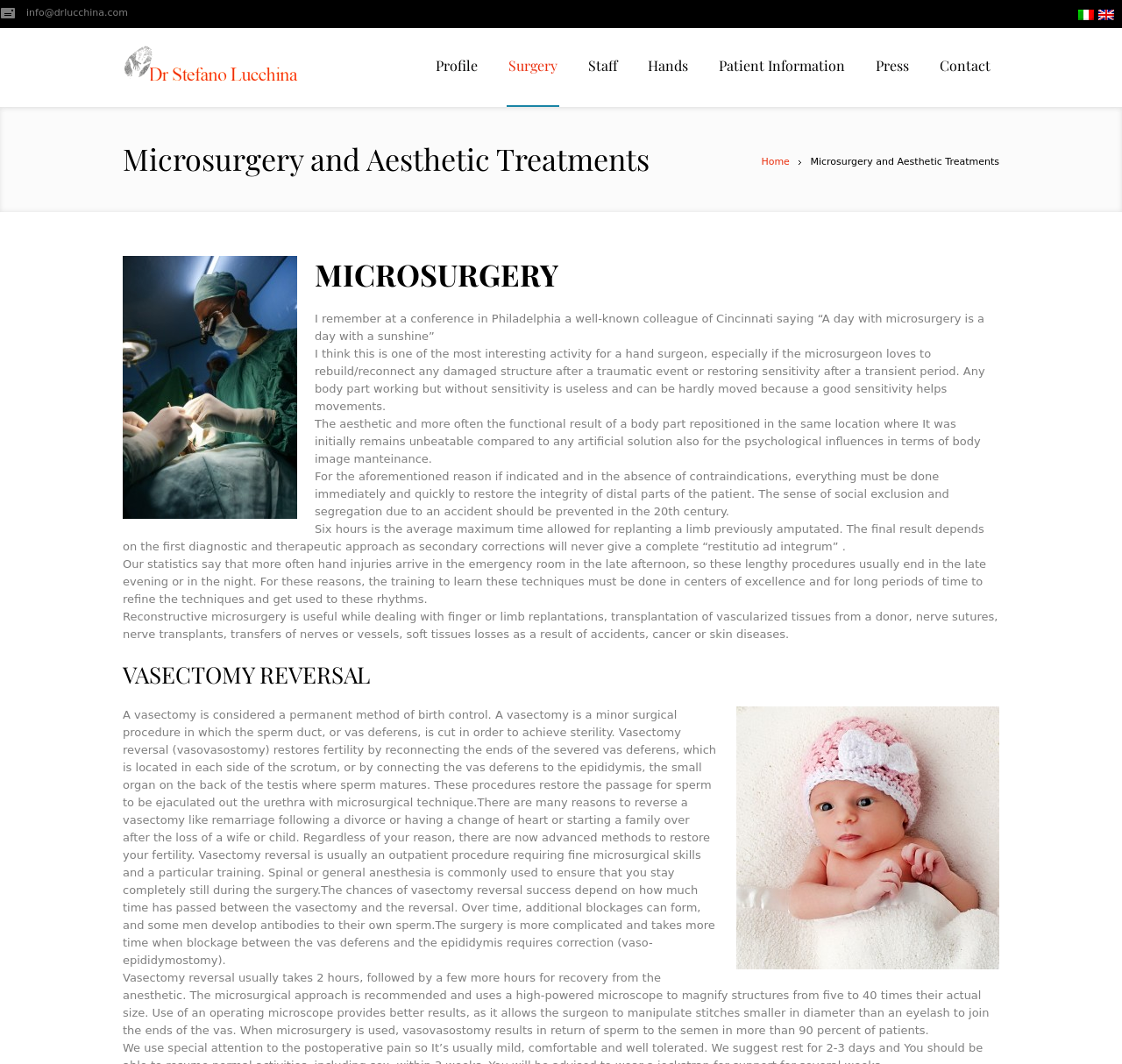Use one word or a short phrase to answer the question provided: 
What is the doctor's name?

Dr Stefano Lucchina